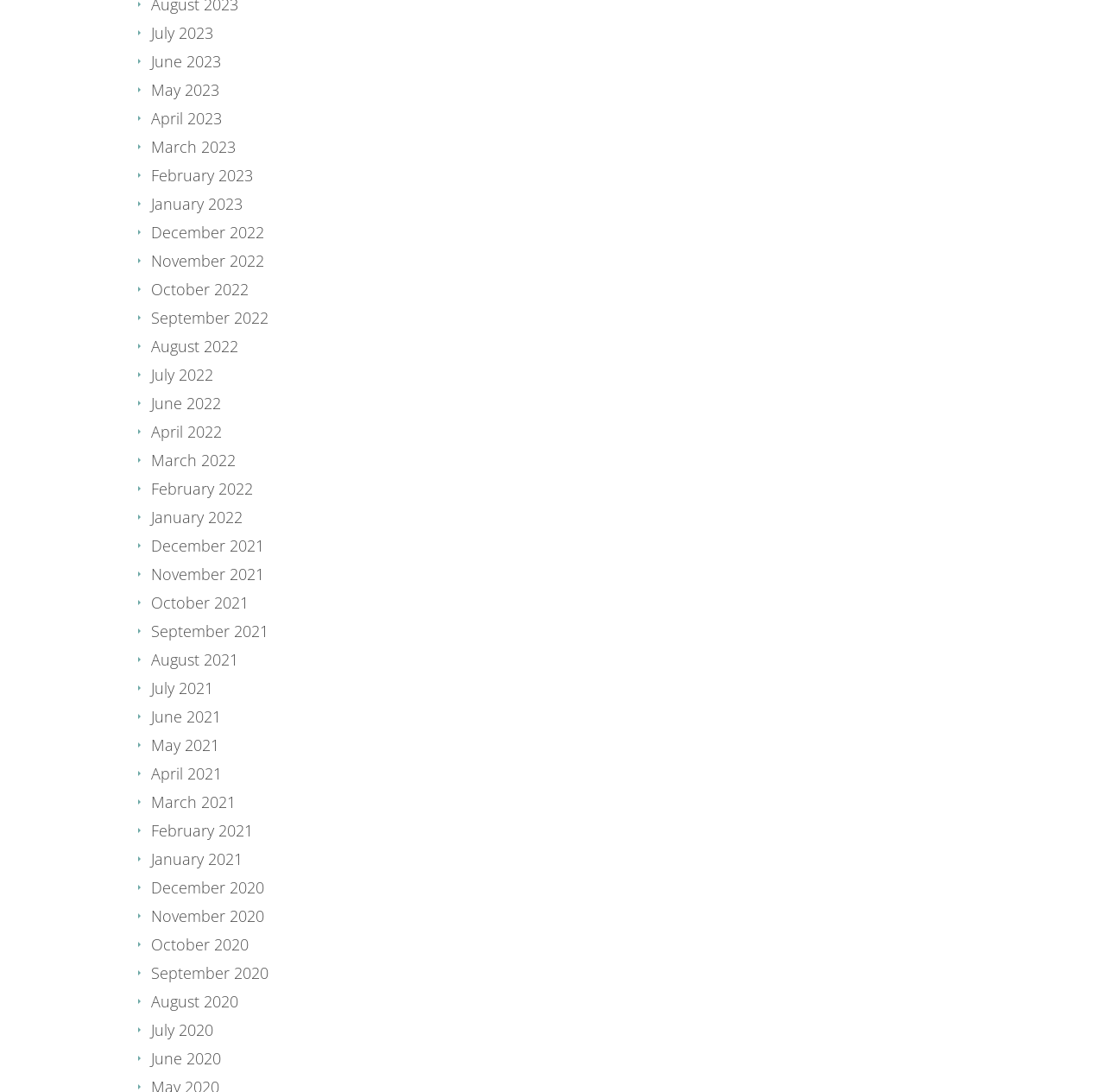Locate the bounding box coordinates of the area you need to click to fulfill this instruction: 'View December 2022'. The coordinates must be in the form of four float numbers ranging from 0 to 1: [left, top, right, bottom].

[0.137, 0.235, 0.239, 0.254]